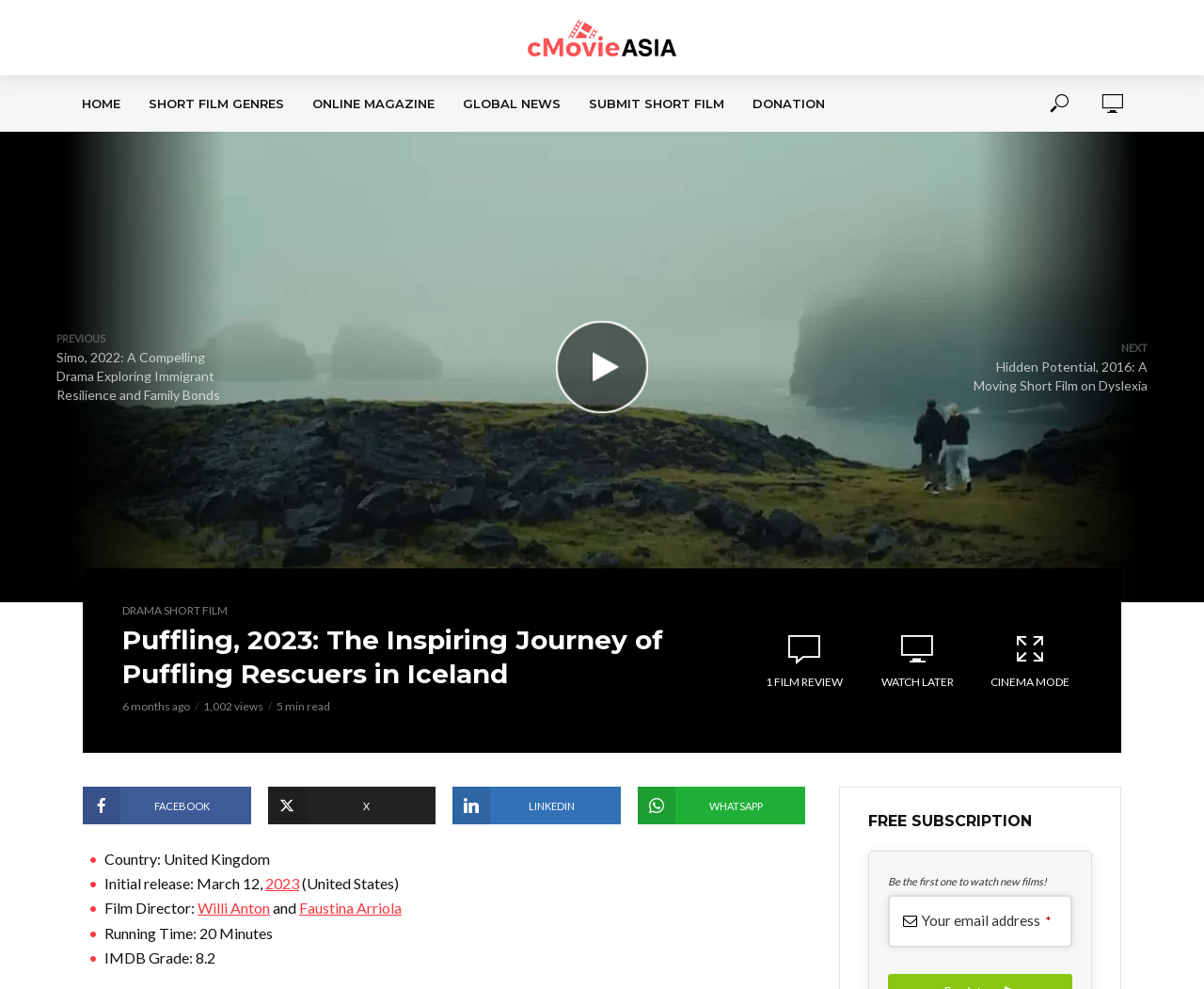Could you provide the bounding box coordinates for the portion of the screen to click to complete this instruction: "watch short film"?

[0.621, 0.62, 0.715, 0.718]